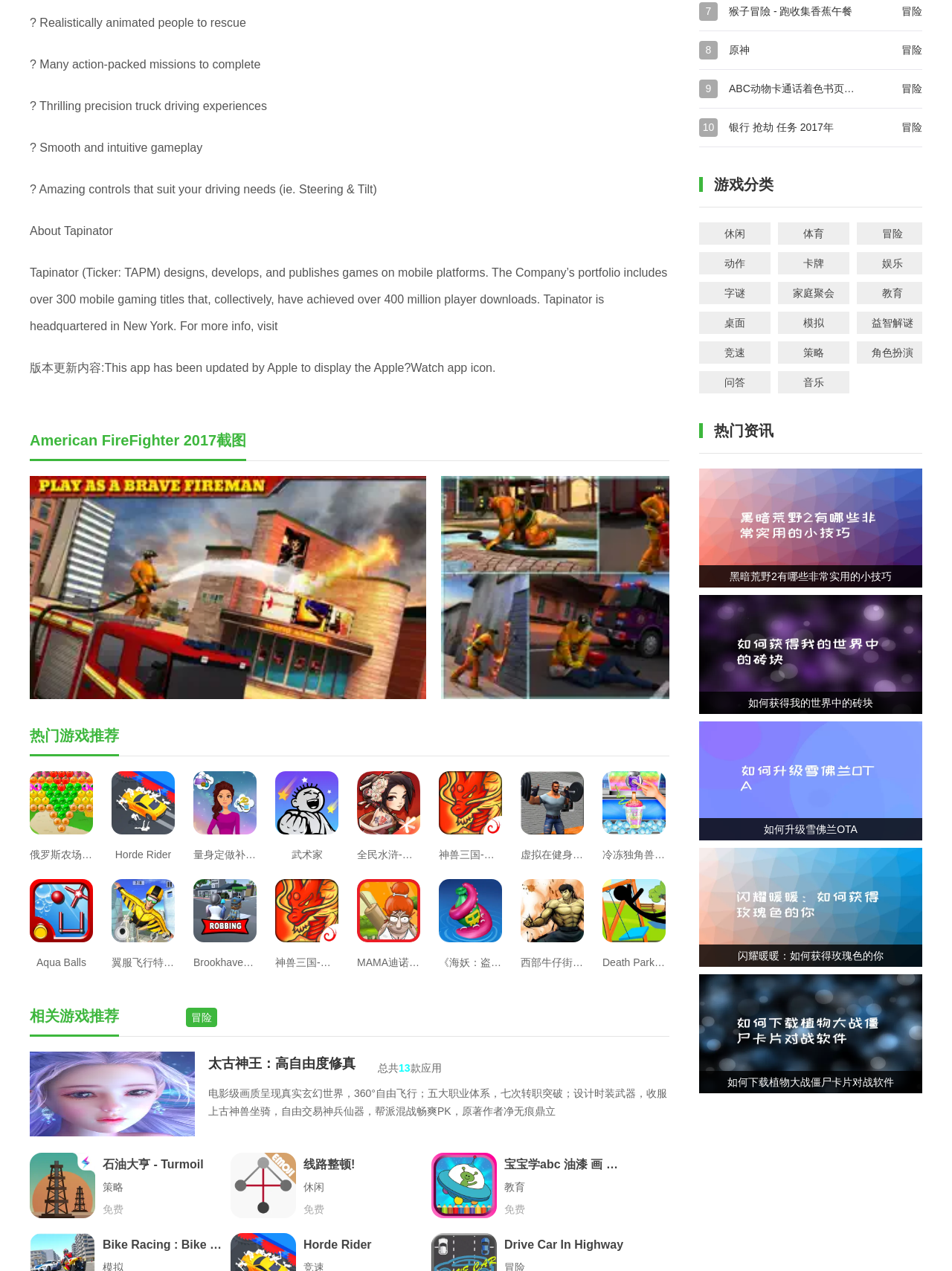How many games are recommended in the '相关游戏推荐' section?
Please answer the question as detailed as possible based on the image.

In the '相关游戏推荐' section, there is a text that says '总共13款应用', which means there are 13 games recommended in this section.